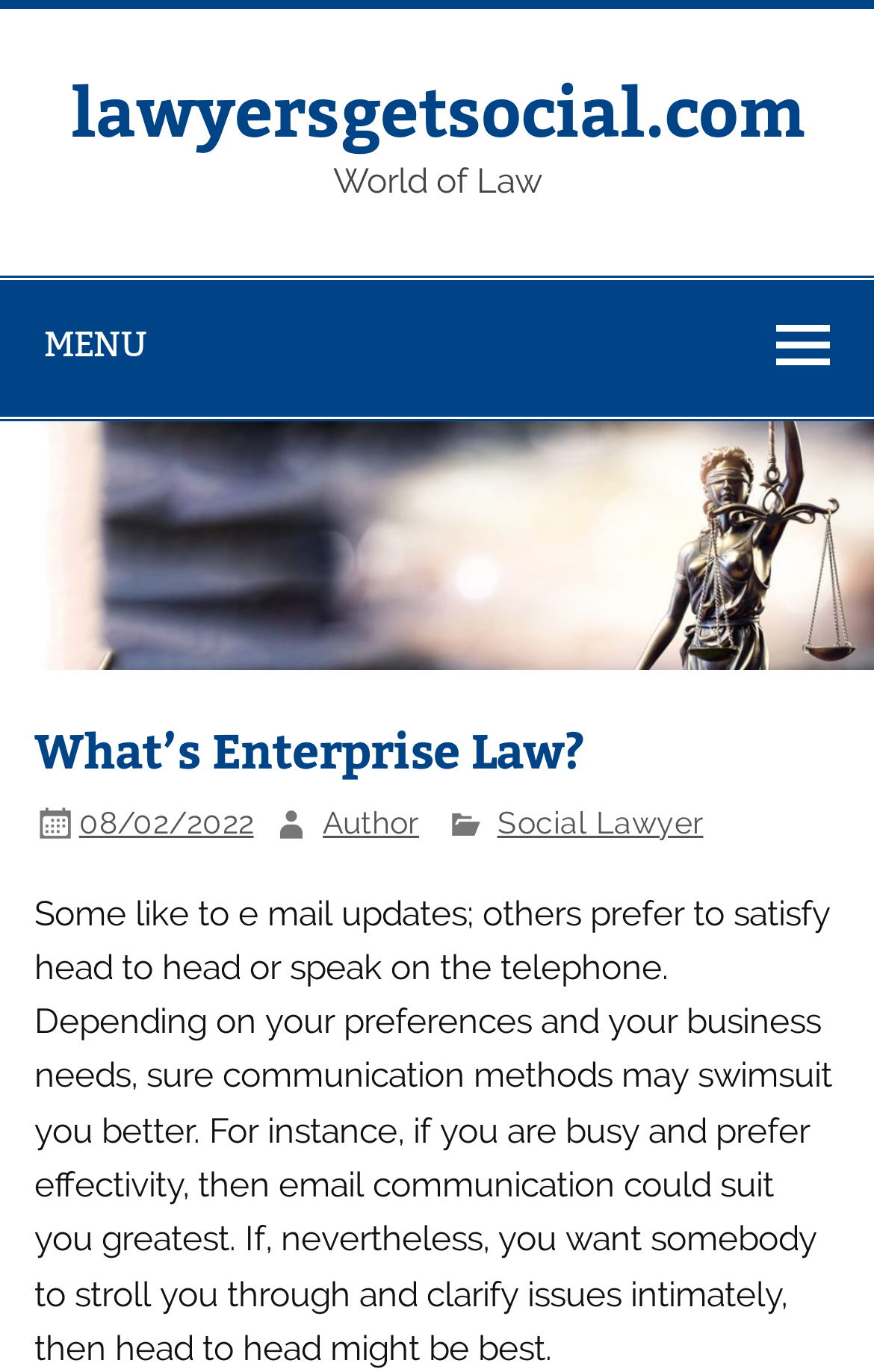Given the element description, predict the bounding box coordinates in the format (top-left x, top-left y, bottom-right x, bottom-right y). Make sure all values are between 0 and 1. Here is the element description: Social Lawyer

[0.569, 0.586, 0.805, 0.612]